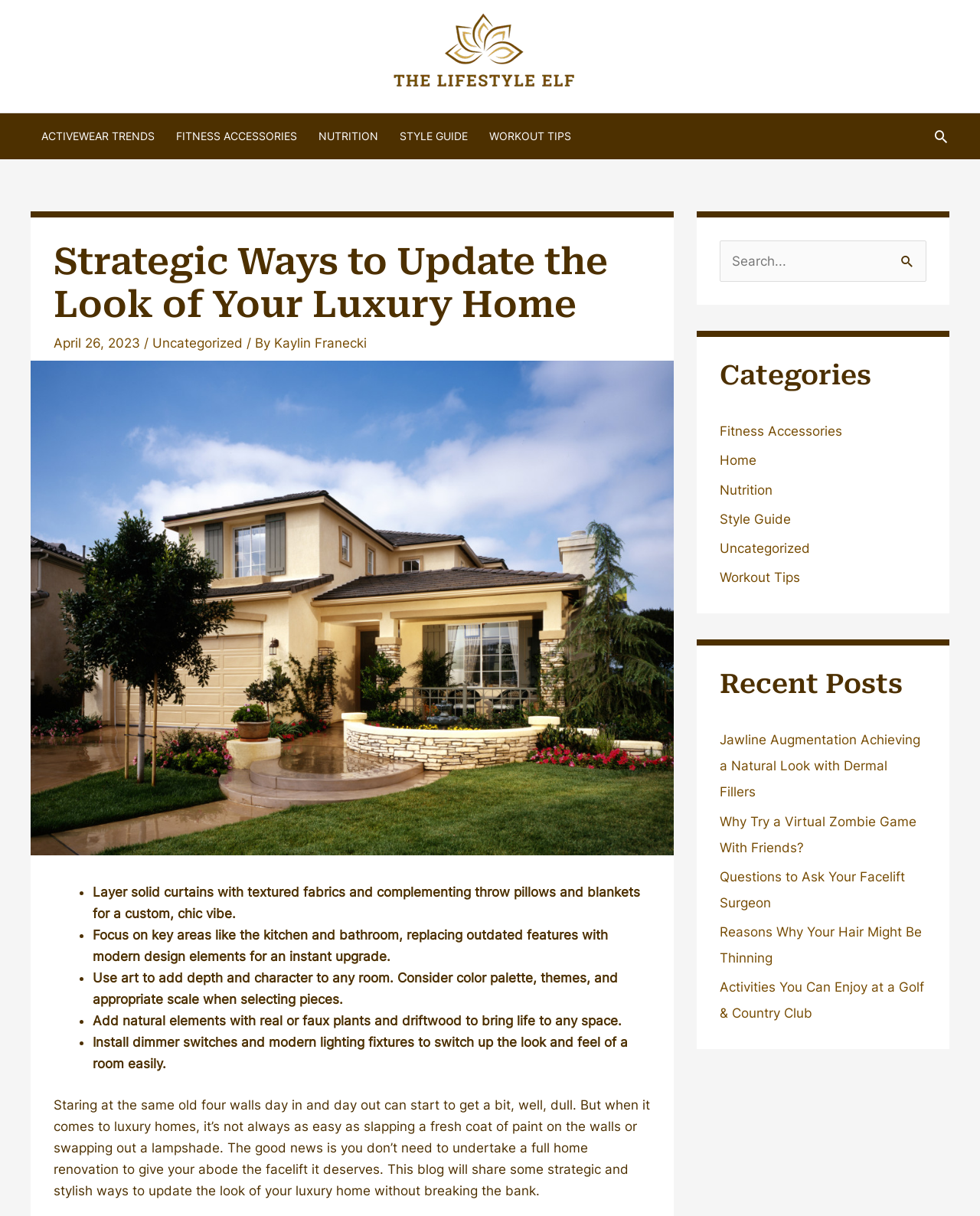Indicate the bounding box coordinates of the clickable region to achieve the following instruction: "Explore the RV Sites options."

None